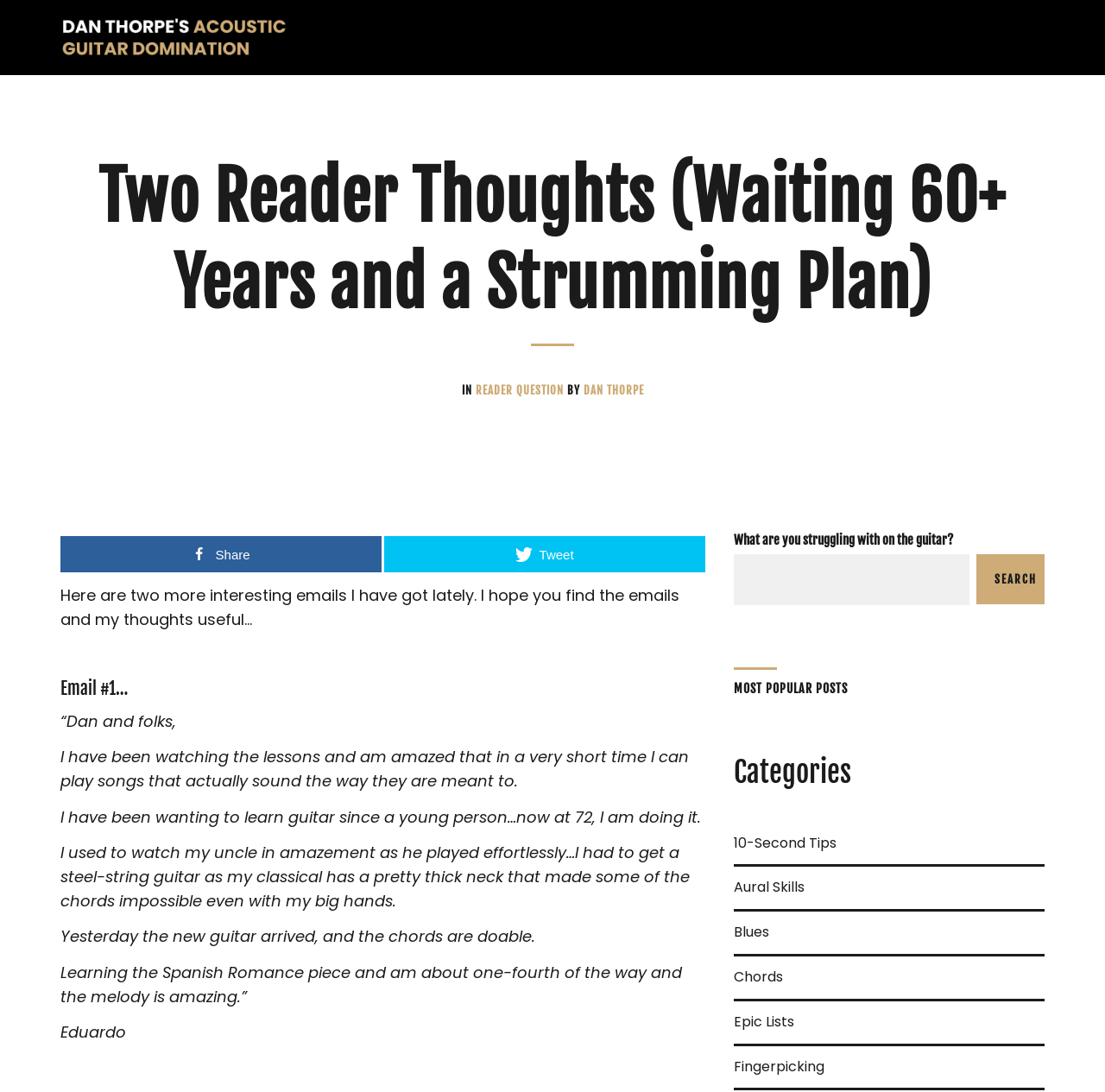Please identify the bounding box coordinates of the clickable area that will fulfill the following instruction: "Share the post". The coordinates should be in the format of four float numbers between 0 and 1, i.e., [left, top, right, bottom].

[0.055, 0.491, 0.345, 0.524]